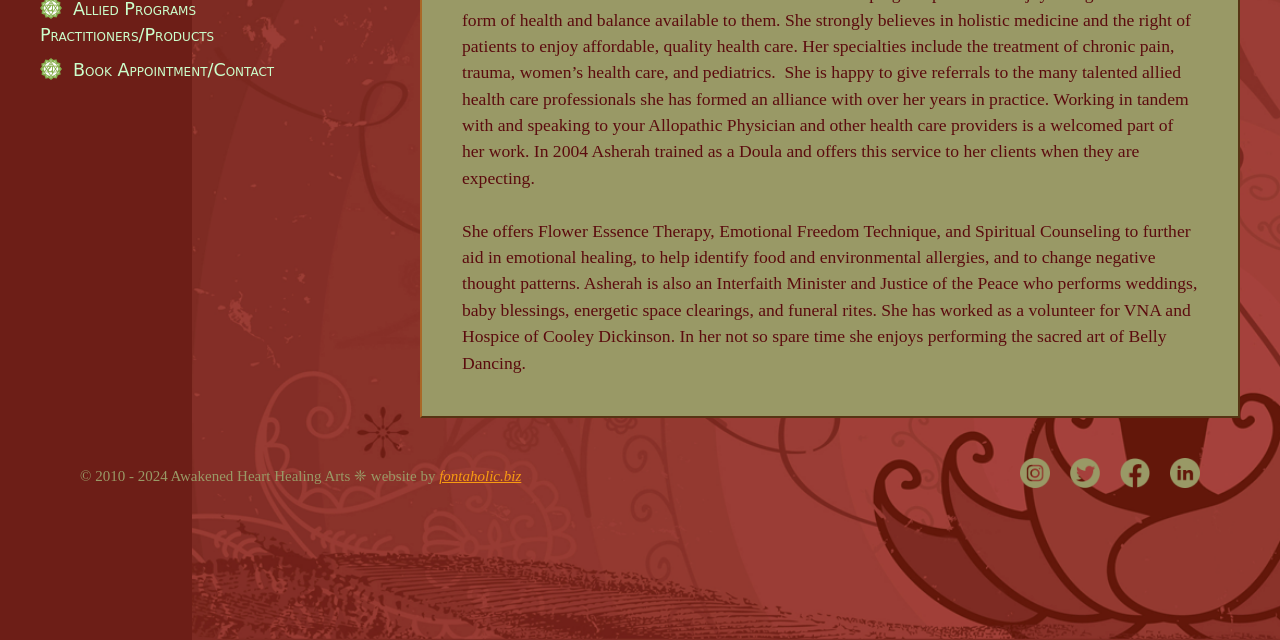Bounding box coordinates must be specified in the format (top-left x, top-left y, bottom-right x, bottom-right y). All values should be floating point numbers between 0 and 1. What are the bounding box coordinates of the UI element described as: fontaholic.biz

[0.343, 0.731, 0.407, 0.756]